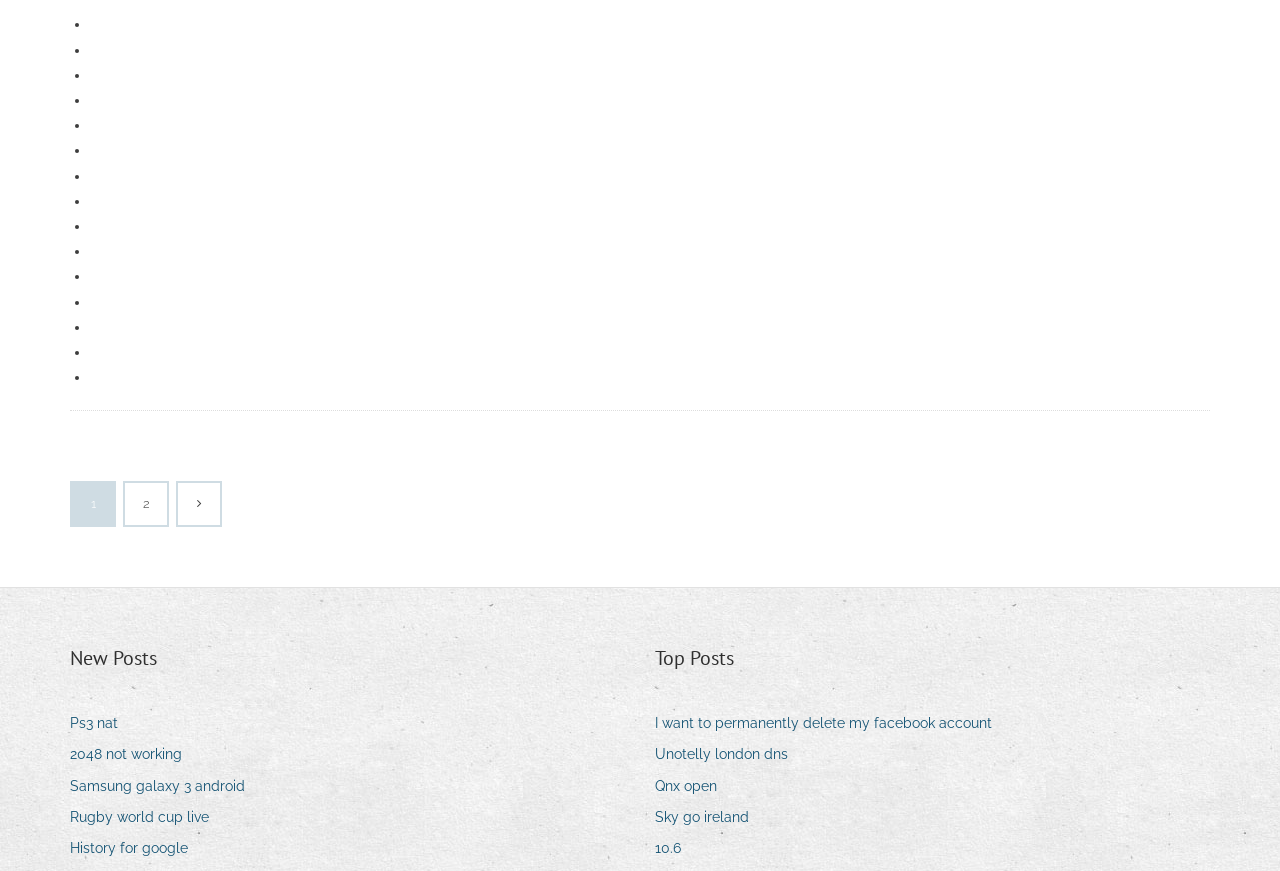Determine the bounding box coordinates of the clickable element necessary to fulfill the instruction: "Check 'I want to permanently delete my facebook account'". Provide the coordinates as four float numbers within the 0 to 1 range, i.e., [left, top, right, bottom].

[0.512, 0.815, 0.787, 0.847]